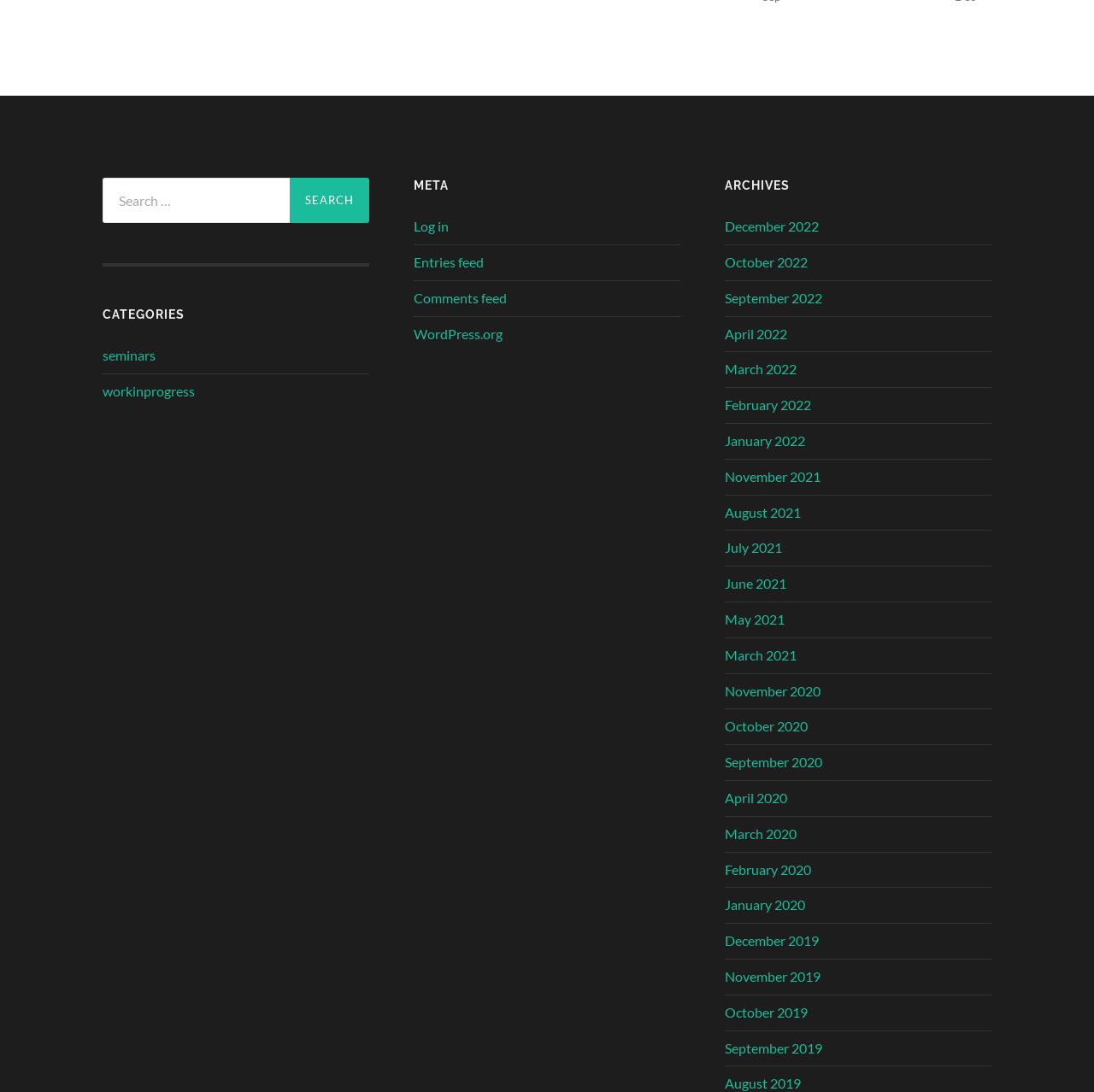Indicate the bounding box coordinates of the element that must be clicked to execute the instruction: "View December 2022 archives". The coordinates should be given as four float numbers between 0 and 1, i.e., [left, top, right, bottom].

[0.662, 0.2, 0.748, 0.215]